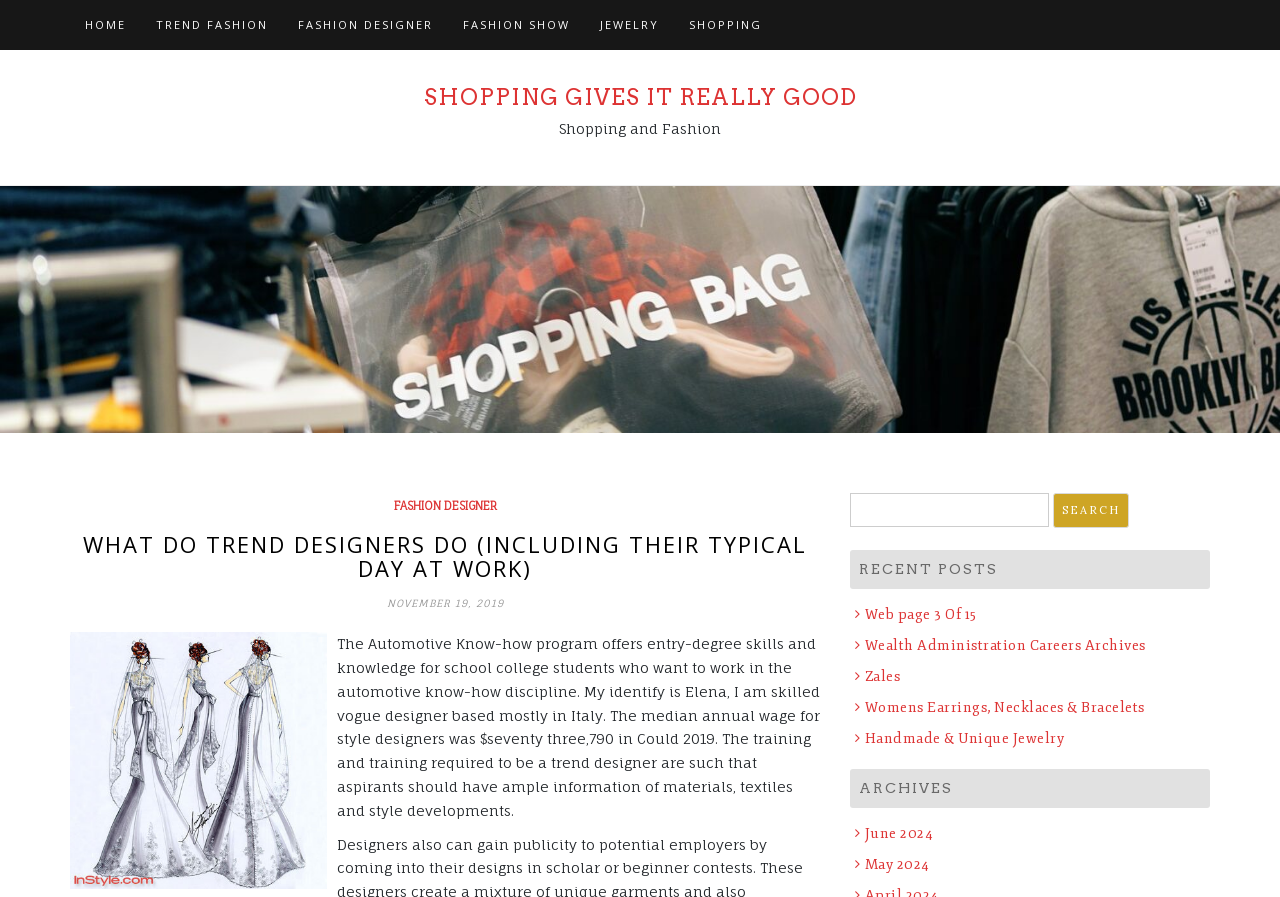What is the median annual wage for fashion designers?
Kindly give a detailed and elaborate answer to the question.

The median annual wage for fashion designers can be found in the text element with ID 125, which states 'The median annual wage for fashion designers was $73,790 in May 2019.'